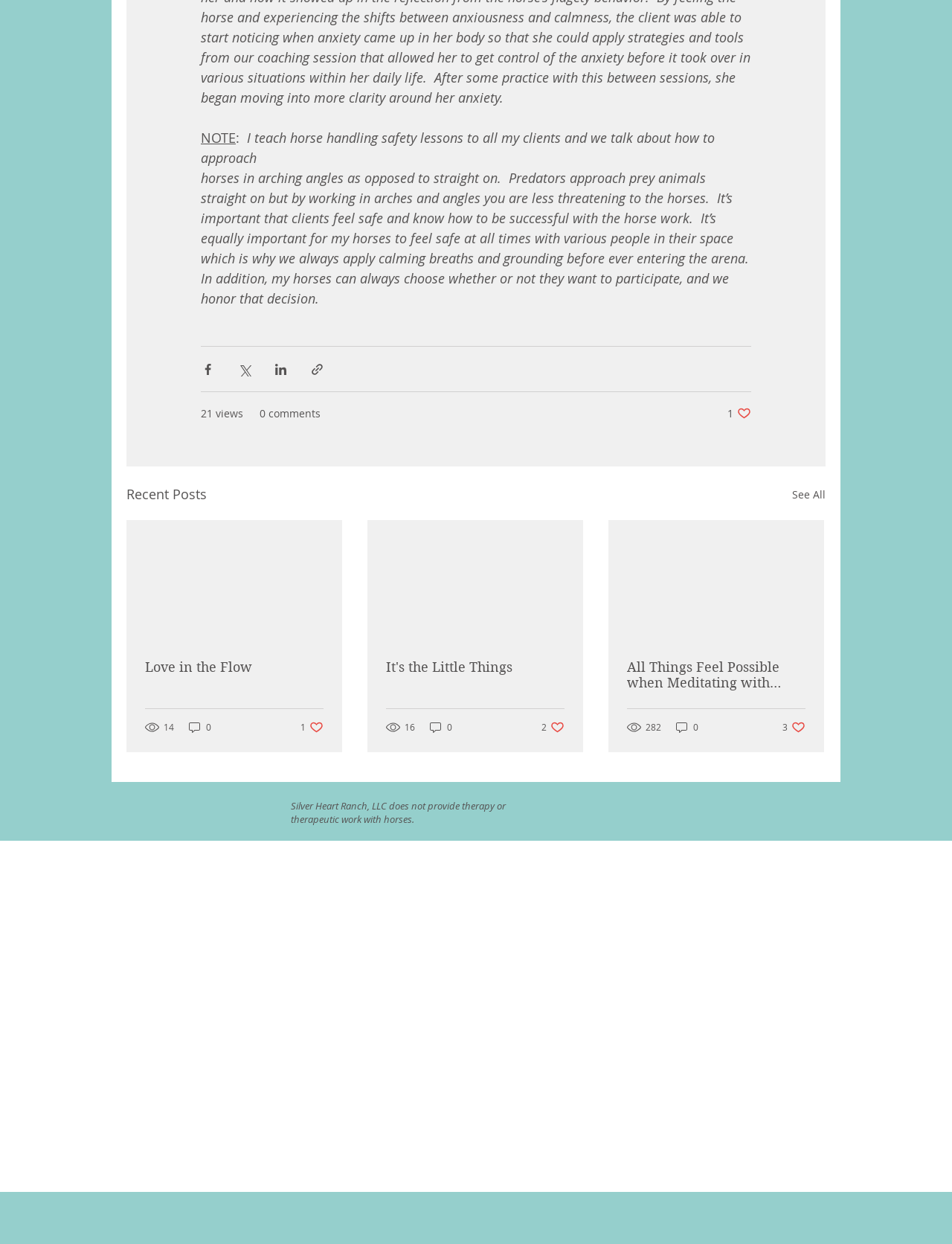Identify the bounding box coordinates for the element you need to click to achieve the following task: "See all recent posts". The coordinates must be four float values ranging from 0 to 1, formatted as [left, top, right, bottom].

[0.832, 0.389, 0.867, 0.406]